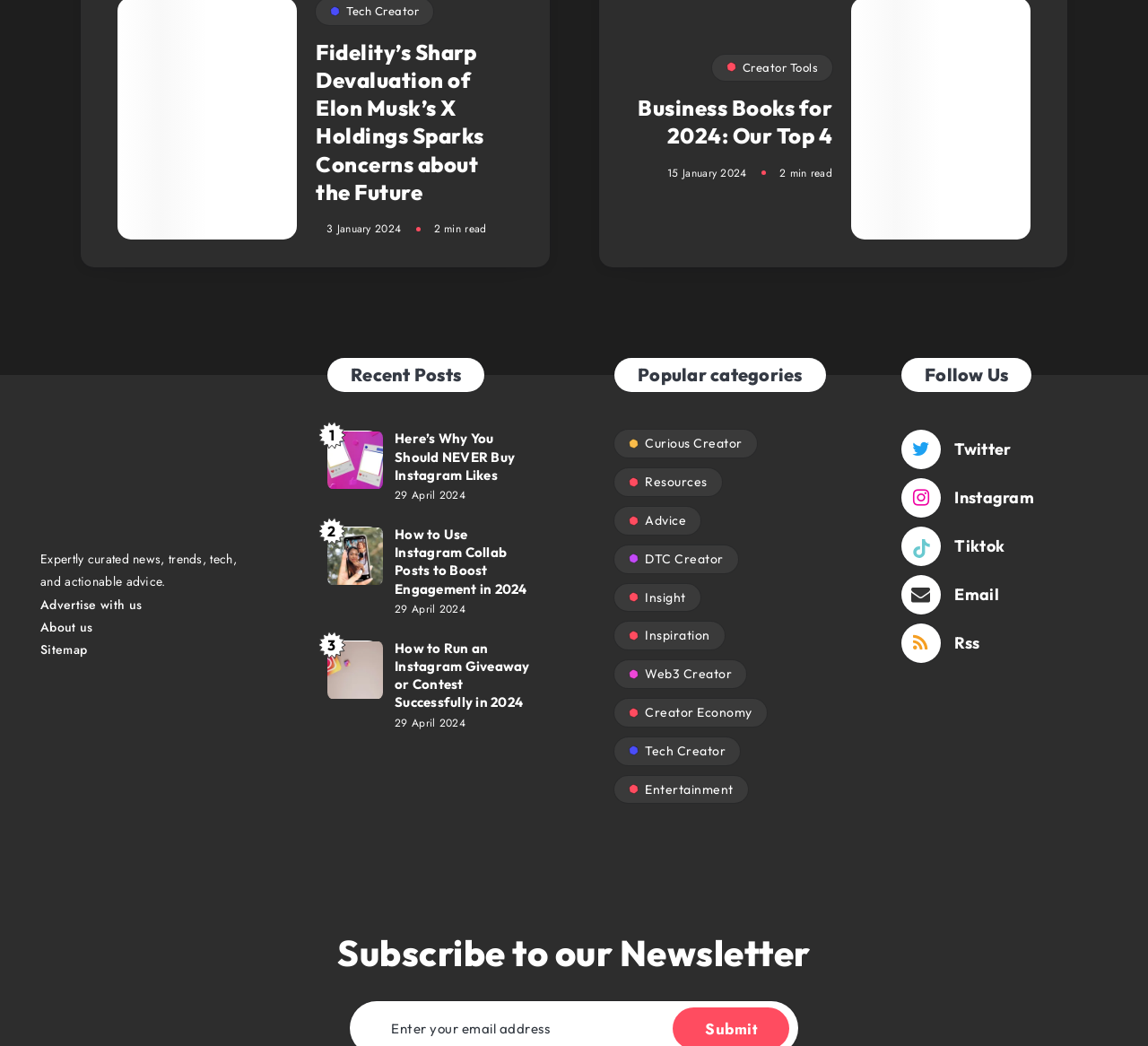Based on the element description Advertise with us, identify the bounding box of the UI element in the given webpage screenshot. The coordinates should be in the format (top-left x, top-left y, bottom-right x, bottom-right y) and must be between 0 and 1.

[0.035, 0.569, 0.124, 0.586]